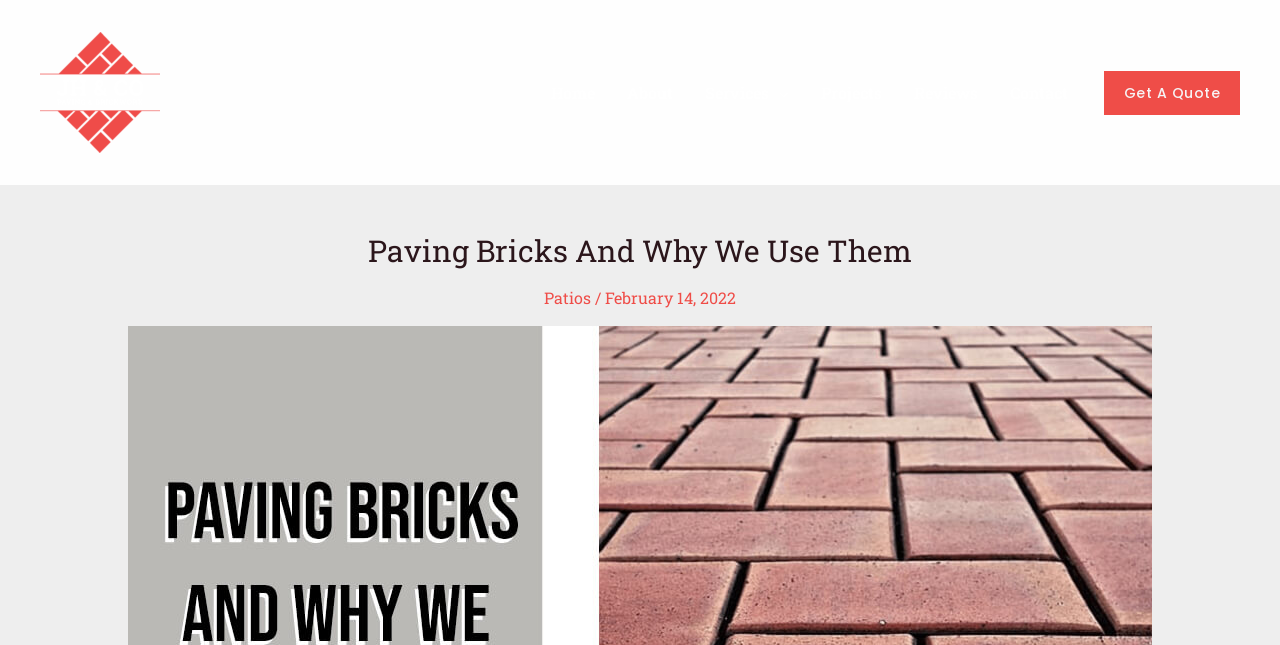Using the elements shown in the image, answer the question comprehensively: How many navigation links are there?

The navigation links can be found in the top navigation bar, which includes 'Home', 'About', 'Services', 'Projects', 'Reviews', and 'Contact'.